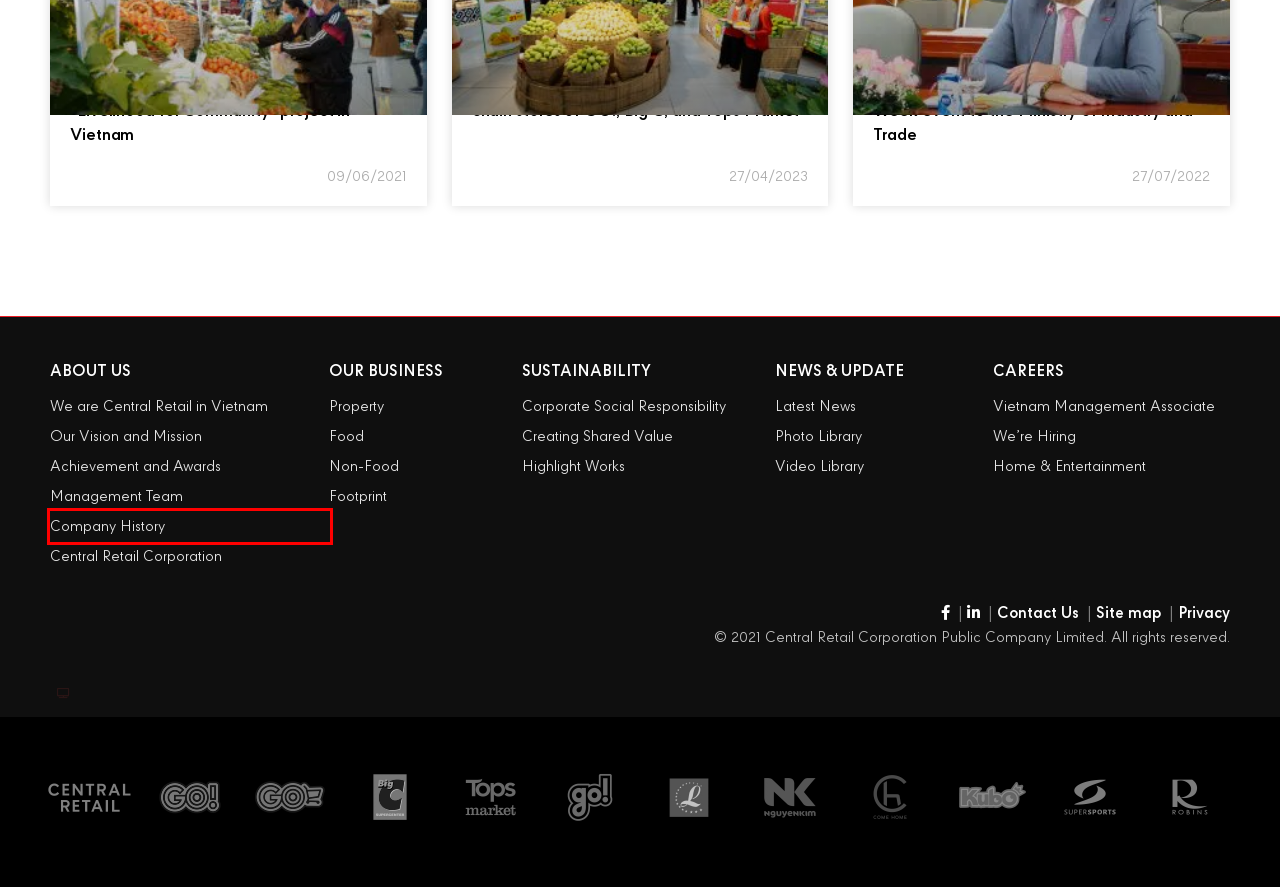Given a screenshot of a webpage with a red rectangle bounding box around a UI element, select the best matching webpage description for the new webpage that appears after clicking the highlighted element. The candidate descriptions are:
A. Management Team – Central Retail Vietnam
B. Central Retail Vietnam – Central Retail Vietnam
C. Food – Central Retail Vietnam
D. Company History – Central Retail Vietnam
E. Property – Central Retail Vietnam
F. Central Retail Corporation – Central Retail Vietnam
G. Site Map – Central Retail Vietnam
H. Footprint – Central Retail Vietnam

D